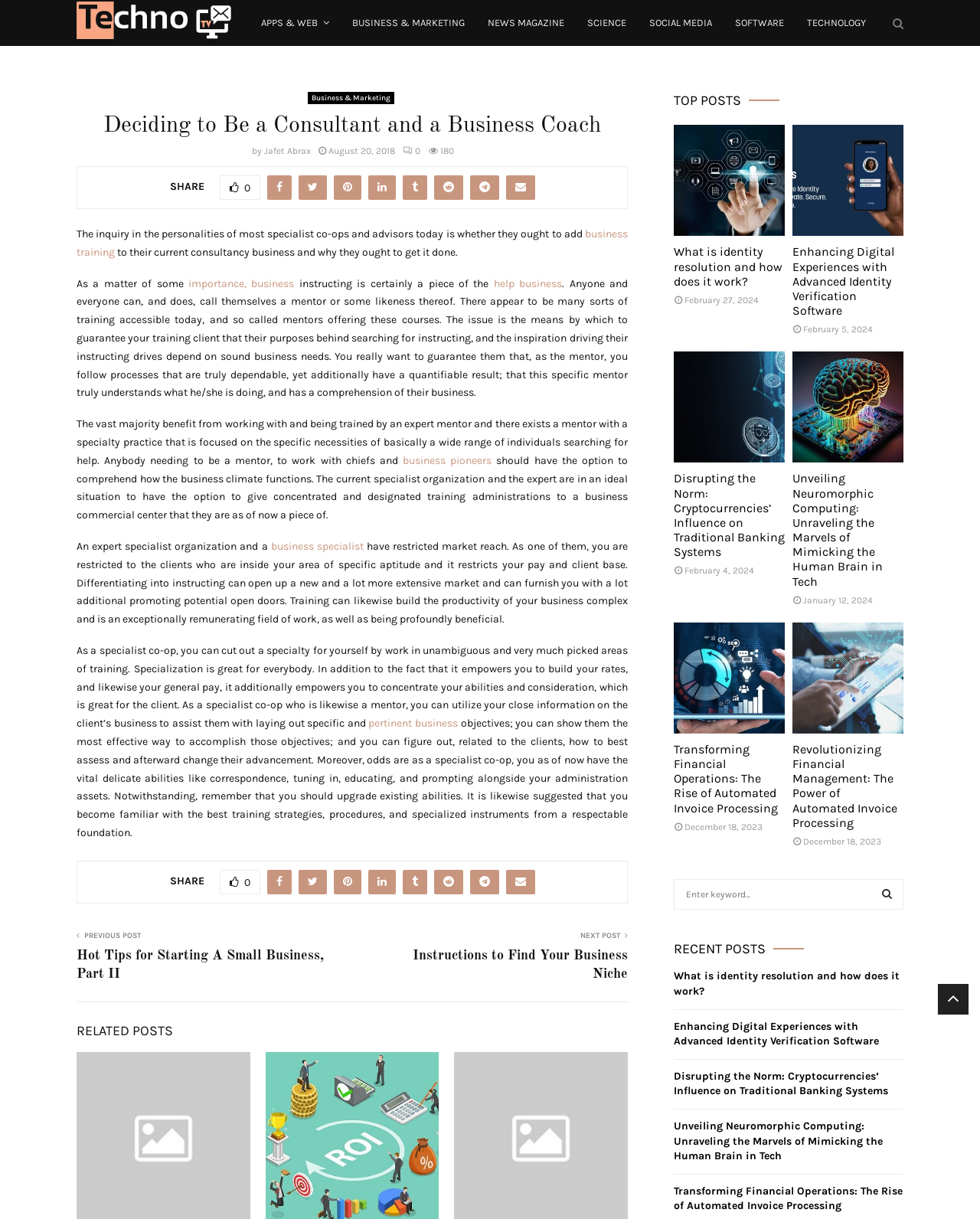Offer a meticulous caption that includes all visible features of the webpage.

This webpage is about a blog post titled "Deciding to Be a Consultant and a Business Coach" on the website "Techno Tv : Expert Tech Guide". The top section of the page features a heading with the website's name and a logo, followed by a navigation menu with links to various categories such as "APPS & WEB", "BUSINESS & MARKETING", "NEWS MAGAZINE", and more.

Below the navigation menu, there is a main article section that takes up most of the page. The article discusses the benefits of adding business training to a consultancy business and why it's important. The text is divided into several paragraphs, with links to relevant terms such as "business training" and "help business" scattered throughout.

To the right of the article, there is a sidebar with links to related posts, including "Hot Tips for Starting A Small Business, Part II" and "Instructions to Find Your Business Niche". Below the related posts section, there is a "TOP POSTS" section that features two articles with links and headings, including "What is identity resolution and how does it work?" and "Enhancing Digital Experiences with Advanced Identity Verification Software".

At the bottom of the page, there is a footer section with social media links and a "SHARE" button. There are also links to previous and next posts, as well as a "RELATED POSTS" section with a heading.